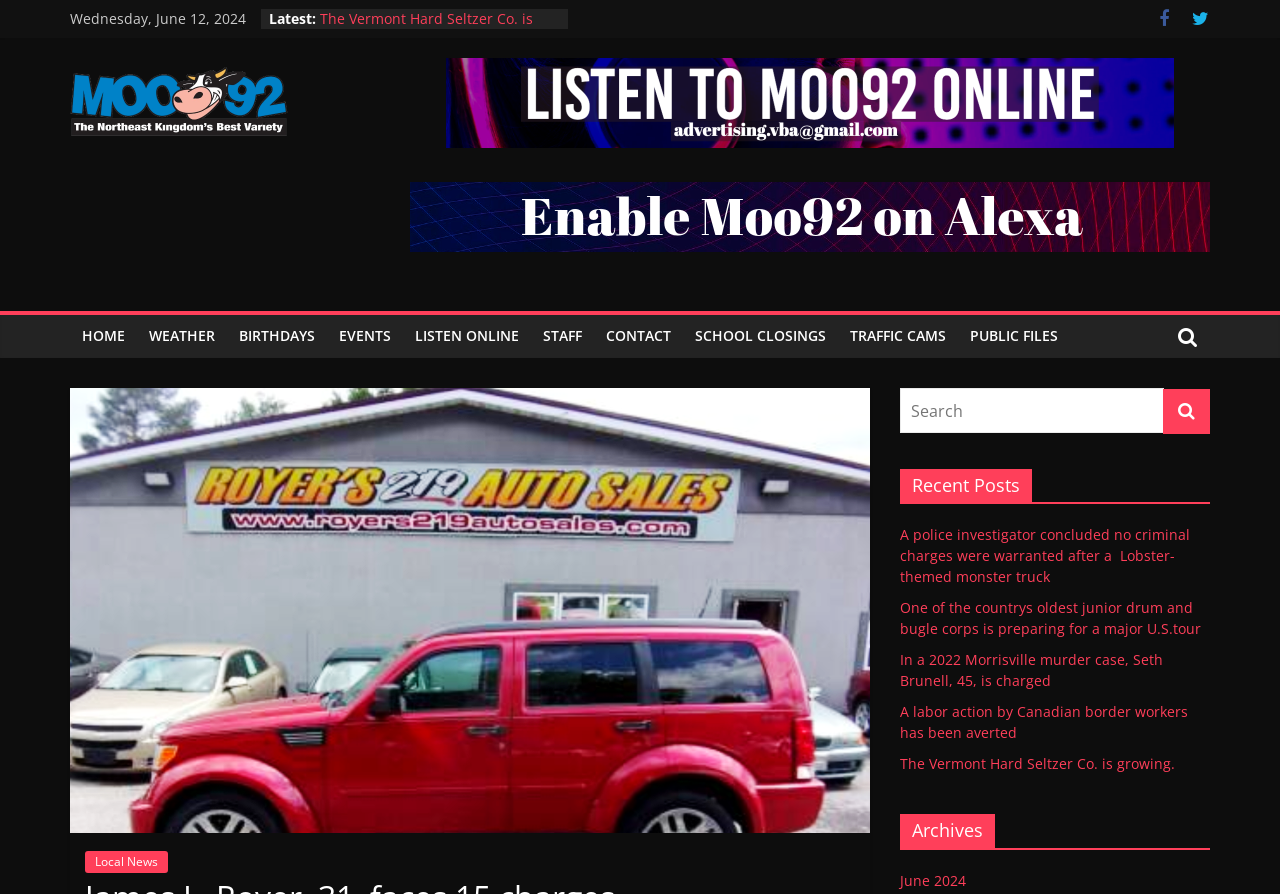Select the bounding box coordinates of the element I need to click to carry out the following instruction: "Check the weather".

[0.107, 0.353, 0.177, 0.4]